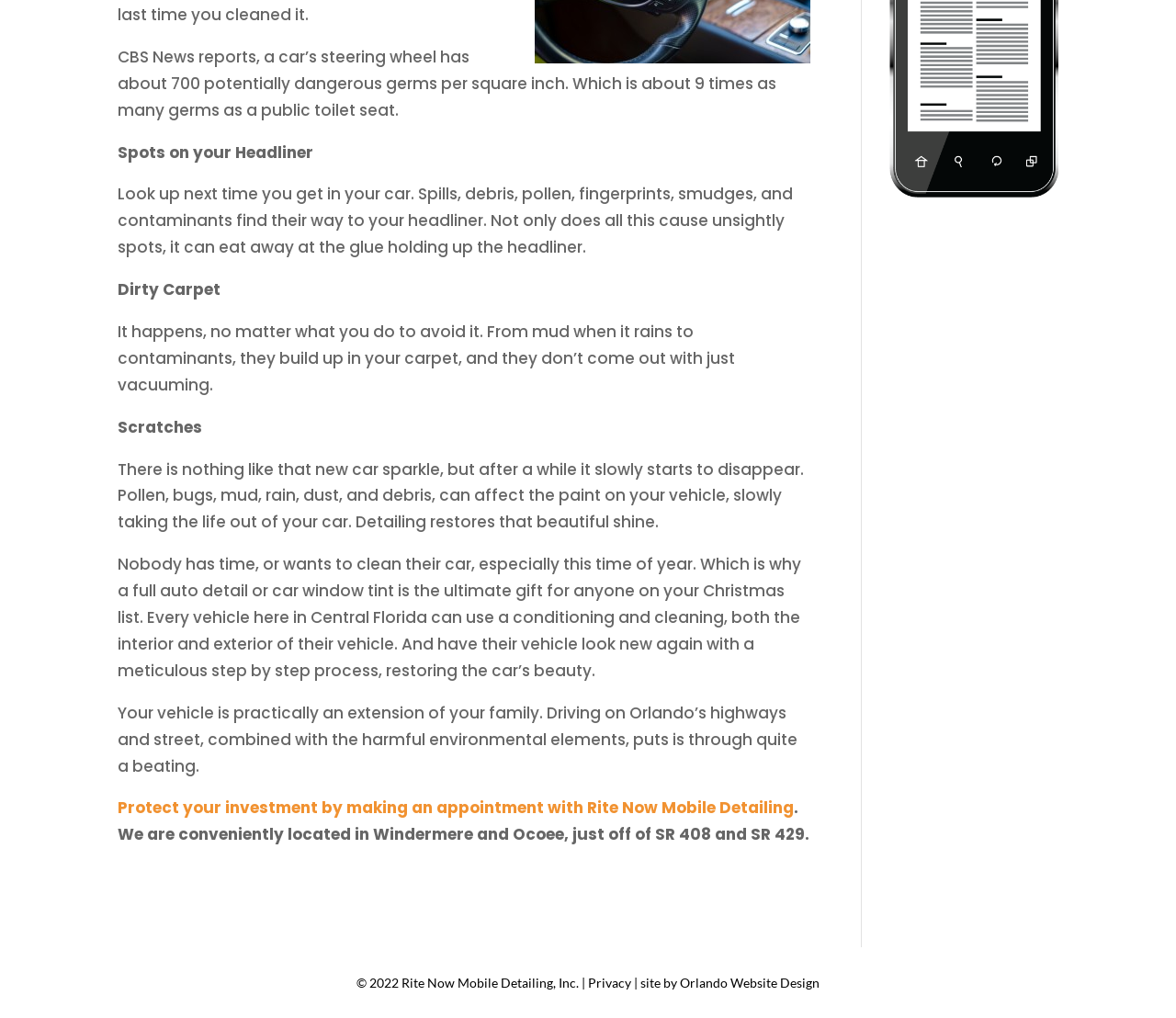Please determine the bounding box coordinates, formatted as (top-left x, top-left y, bottom-right x, bottom-right y), with all values as floating point numbers between 0 and 1. Identify the bounding box of the region described as: Orlando Website Design

[0.578, 0.957, 0.697, 0.973]